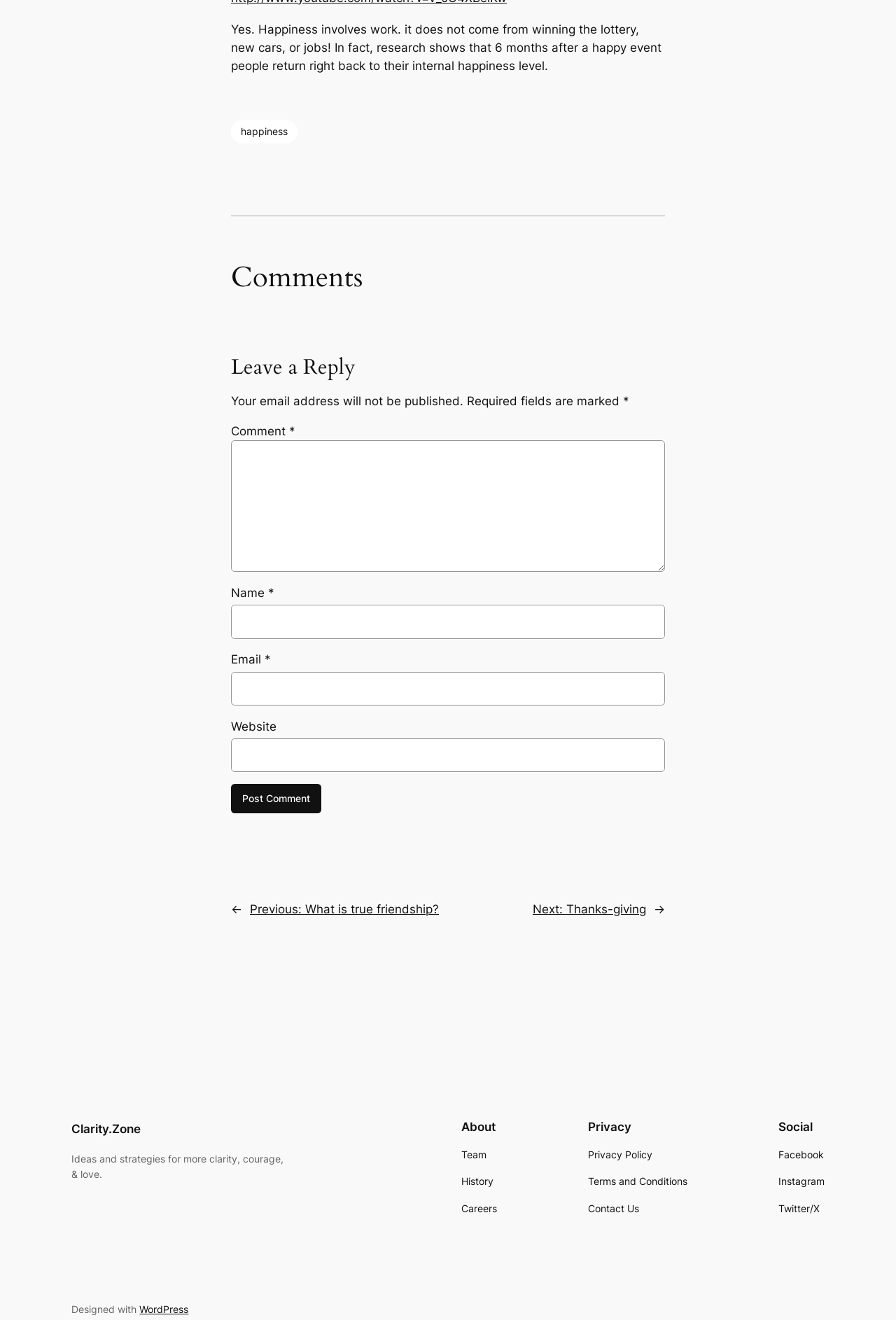Locate the coordinates of the bounding box for the clickable region that fulfills this instruction: "Go to the 'About' page".

[0.515, 0.848, 0.555, 0.859]